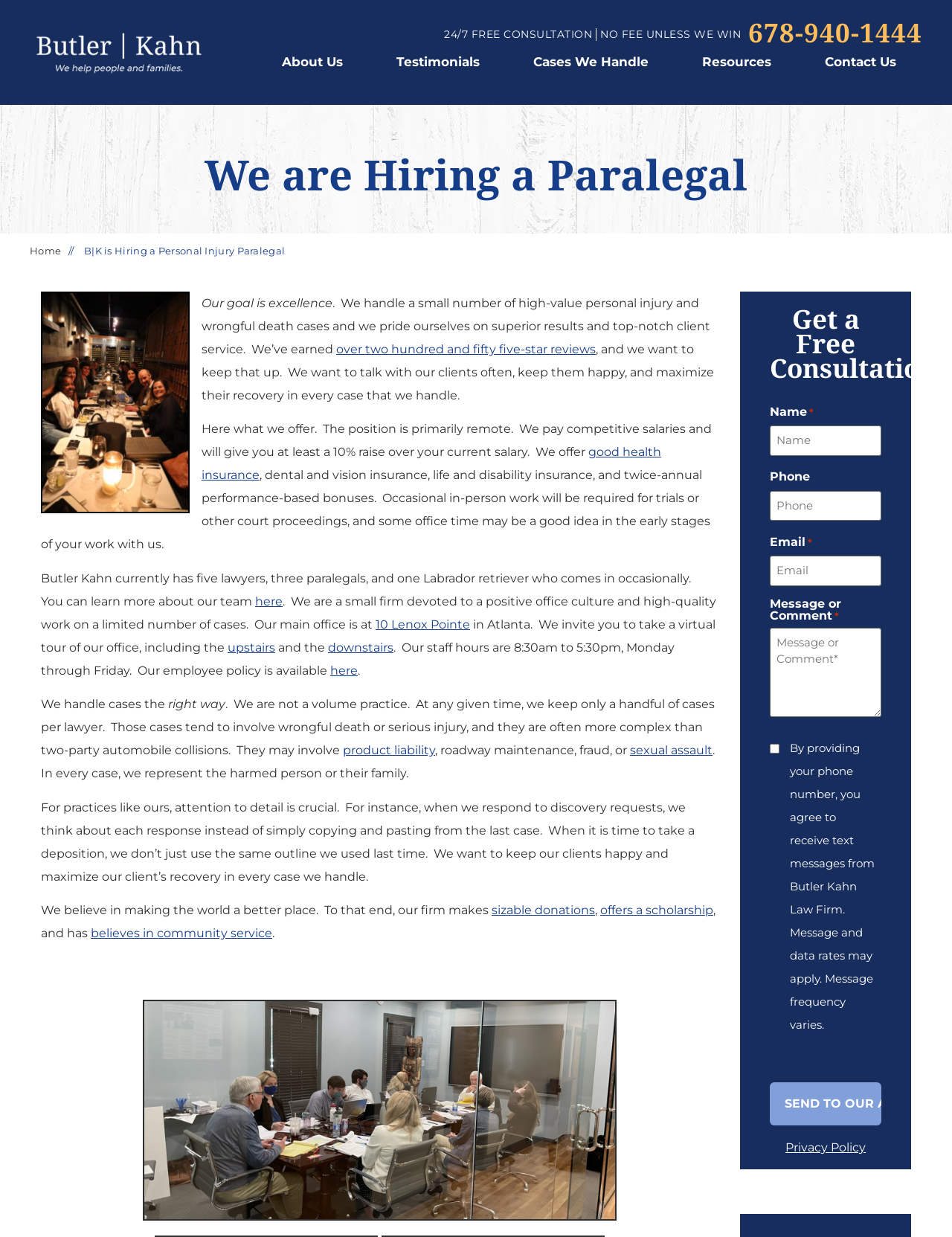What type of cases does the company handle?
Using the details from the image, give an elaborate explanation to answer the question.

The webpage content mentions that the company handles cases involving wrongful death or serious injury, and they may also involve product liability, roadway maintenance, fraud, or sexual assault.